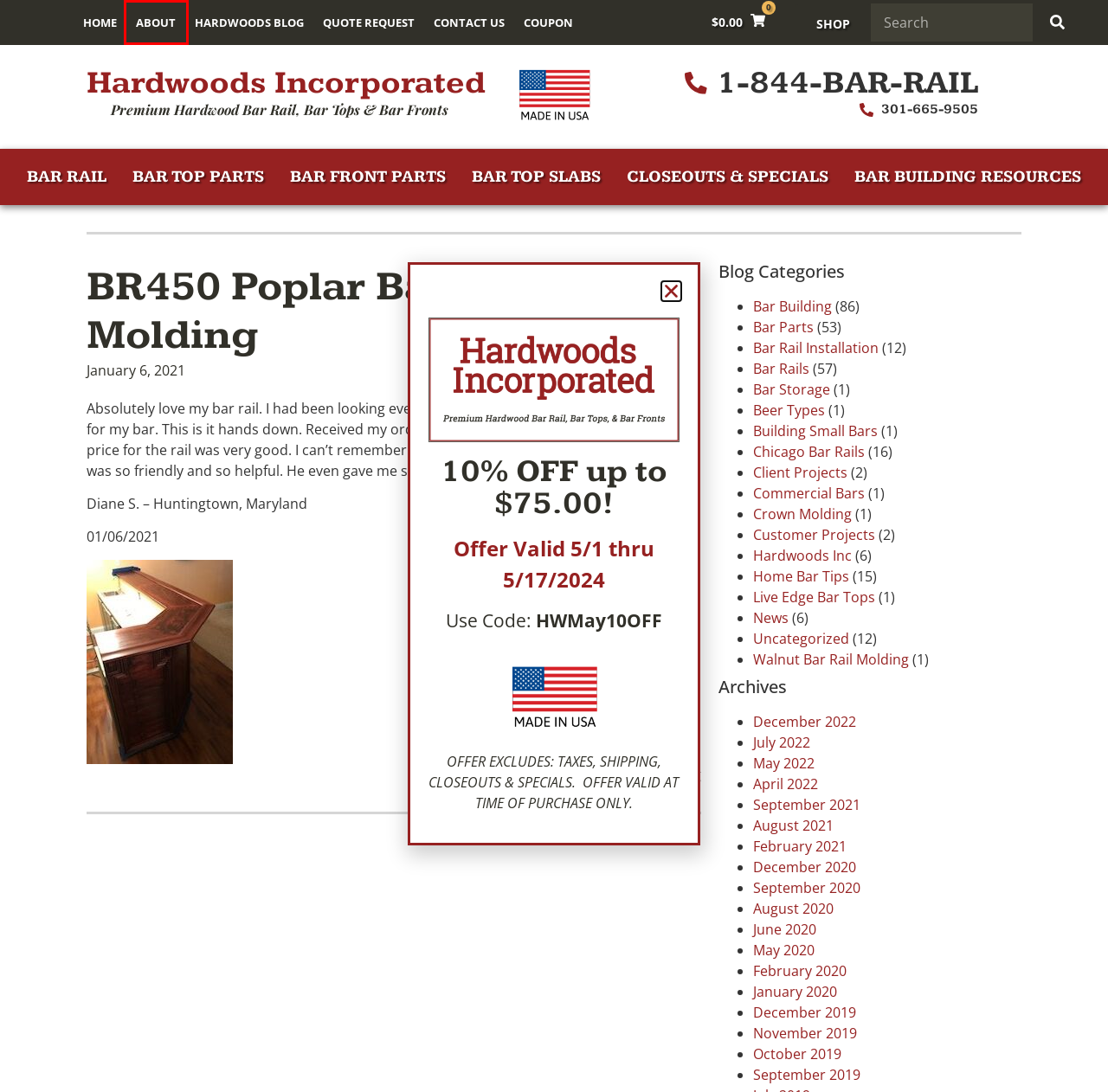Given a webpage screenshot featuring a red rectangle around a UI element, please determine the best description for the new webpage that appears after the element within the bounding box is clicked. The options are:
A. Live Edge Bar Tops - Hardwoods Incorporated
B. September, 2019 - Hardwoods Incorporated
C. Learn About Us - Hardwoods Incorporated
D. Hardwoods Inc - Hardwoods Incorporated
E. Buy Bar Rails & Bar Parts Online - Hardwoods Incorporated
F. Bar Top Slabs - Hardwoods Incorporated
G. Walnut Bar Rail Molding - Hardwoods Incorporated
H. Bar Front Parts - Hardwoods Incorporated

C